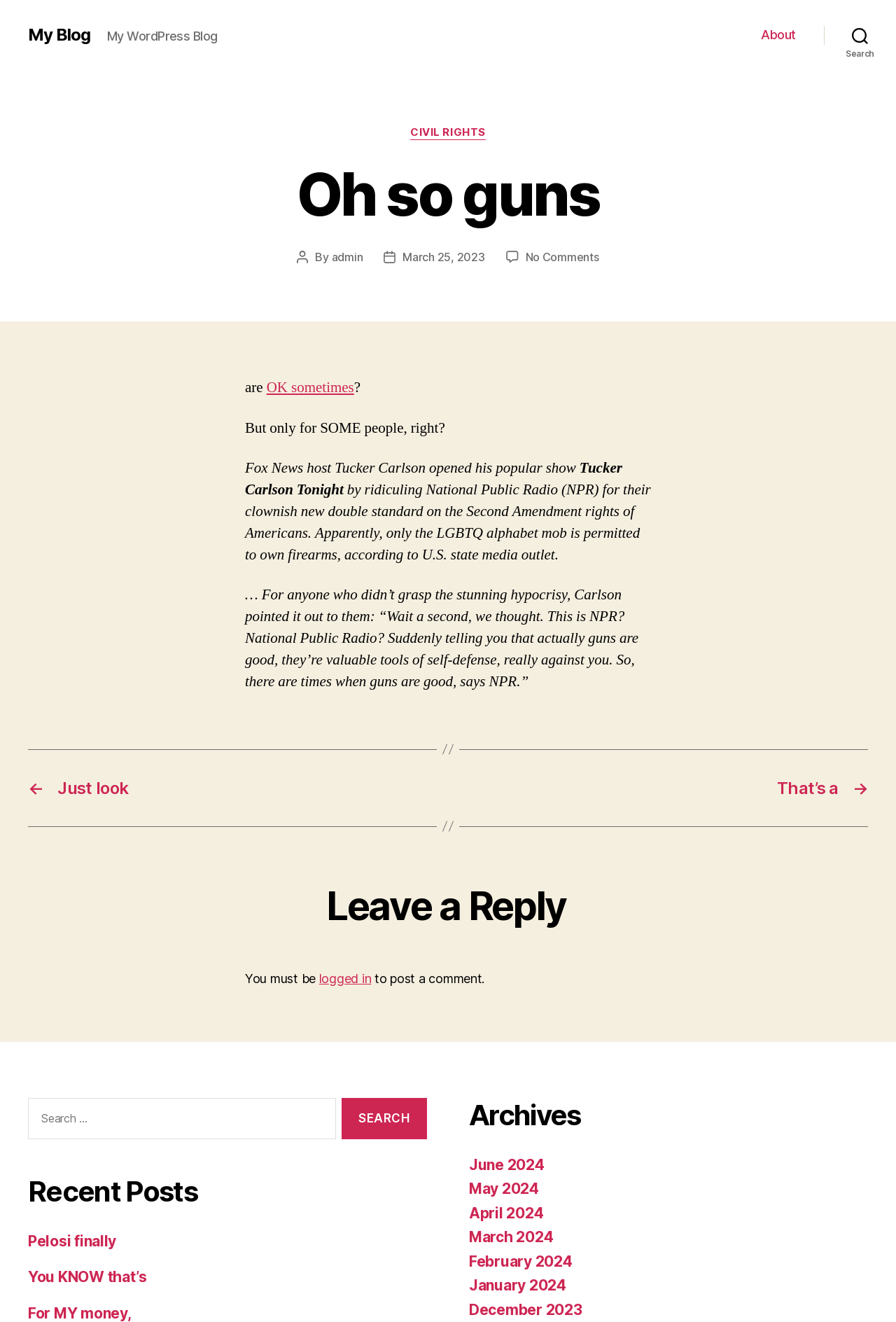Explain the features and main sections of the webpage comprehensively.

This webpage is a blog titled "Oh so guns – My Blog". At the top, there is a navigation bar with a link to "About" and a search button. Below the navigation bar, there is a main section that contains a blog post. The post has a heading "Oh so guns" and is categorized under "CIVIL RIGHTS". The author of the post is "admin" and it was posted on "March 25, 2023". There are no comments on the post.

The blog post itself discusses a topic related to guns and the Second Amendment, citing a news article from Fox News. The text is divided into several paragraphs, with some links and static text throughout. There is a section that quotes Tucker Carlson from his show "Tucker Carlson Tonight", ridiculing National Public Radio (NPR) for their stance on gun ownership.

Below the blog post, there is a section for leaving a reply, which requires users to be logged in. There is also a search bar with a button to search for specific content.

On the right side of the page, there are several sections, including "Recent Posts" with links to other blog posts, and "Archives" with links to posts from different months.